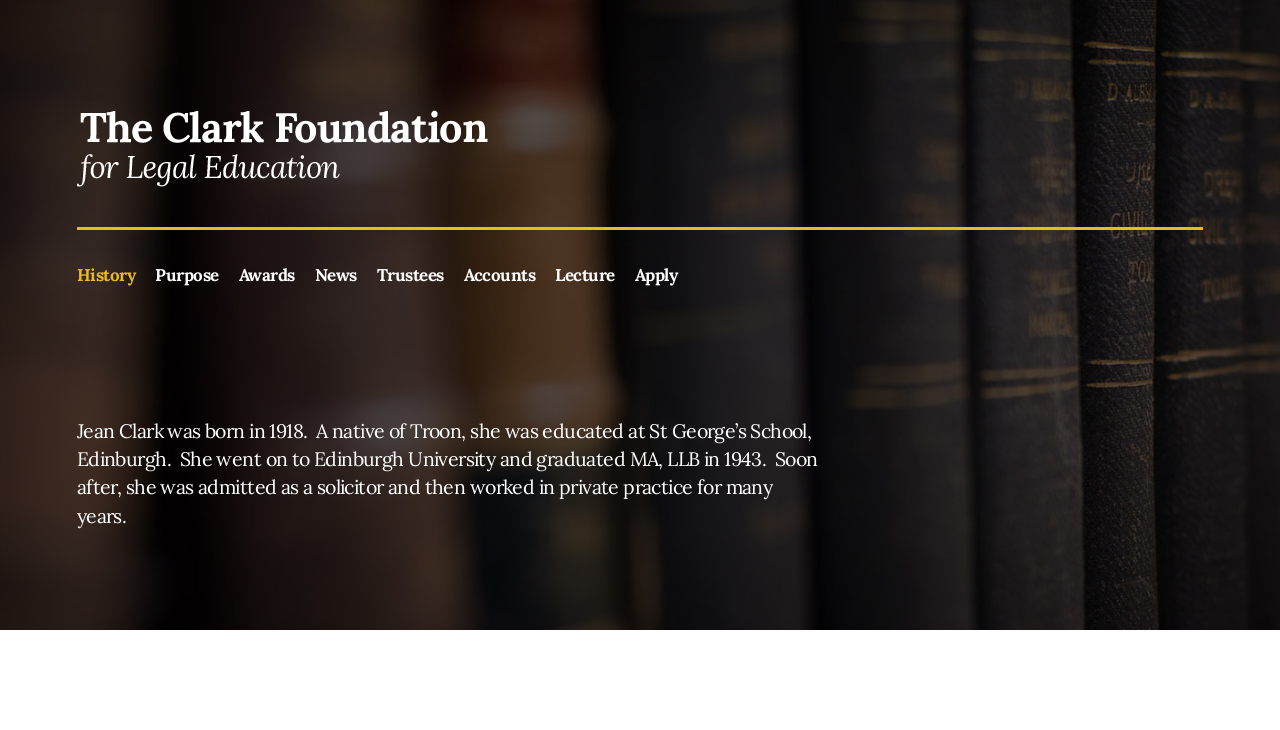Respond to the following query with just one word or a short phrase: 
What is the name of the person described in the text?

Jean Clark